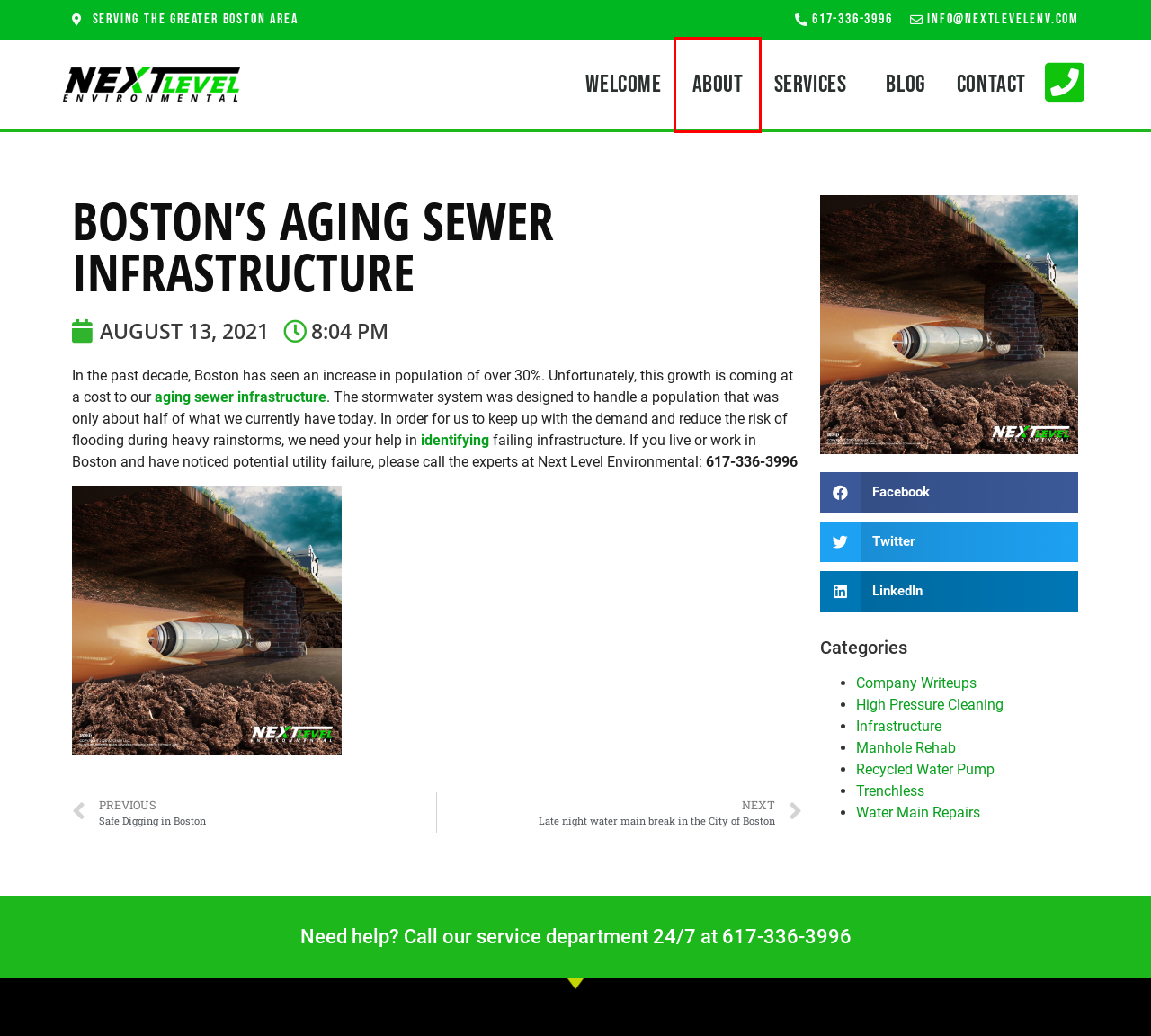You are given a screenshot of a webpage with a red bounding box around an element. Choose the most fitting webpage description for the page that appears after clicking the element within the red bounding box. Here are the candidates:
A. A Brief History of Sewers in Boston | Histories of the Calf Pasture Pumping Station
B. Services - Next Level Environmental
C. Recycled Water Pump Archives - Next Level Environmental
D. High Pressure Cleaning Archives - Next Level Environmental
E. CCTV Video Pipe Inspection - Next Level Environmental
F. Contact - Next Level Environmental
G. About - Next Level Environmental
H. Manhole Rehab Archives - Next Level Environmental

G